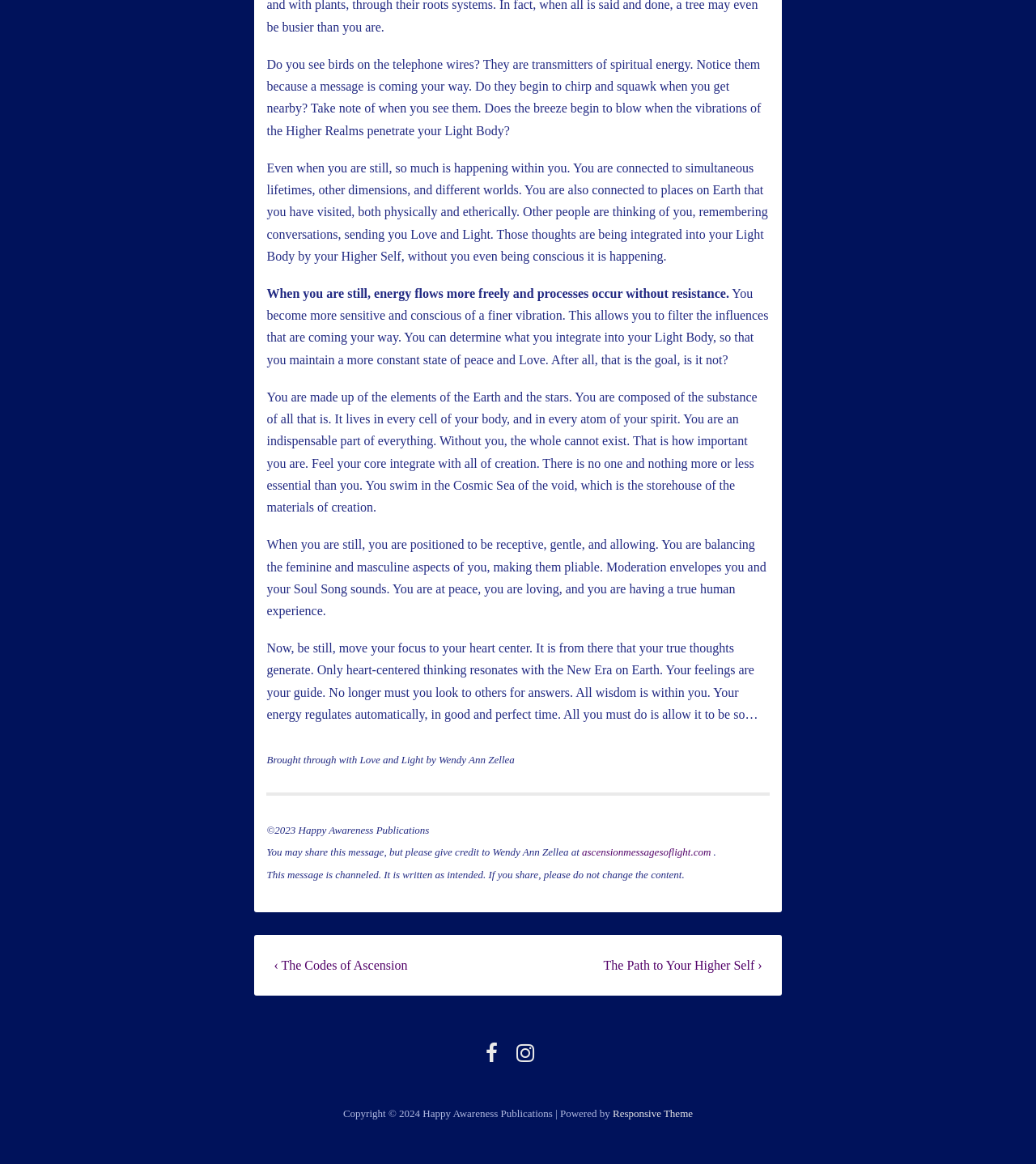Please find the bounding box for the UI component described as follows: "Responsive Theme".

[0.591, 0.951, 0.669, 0.962]